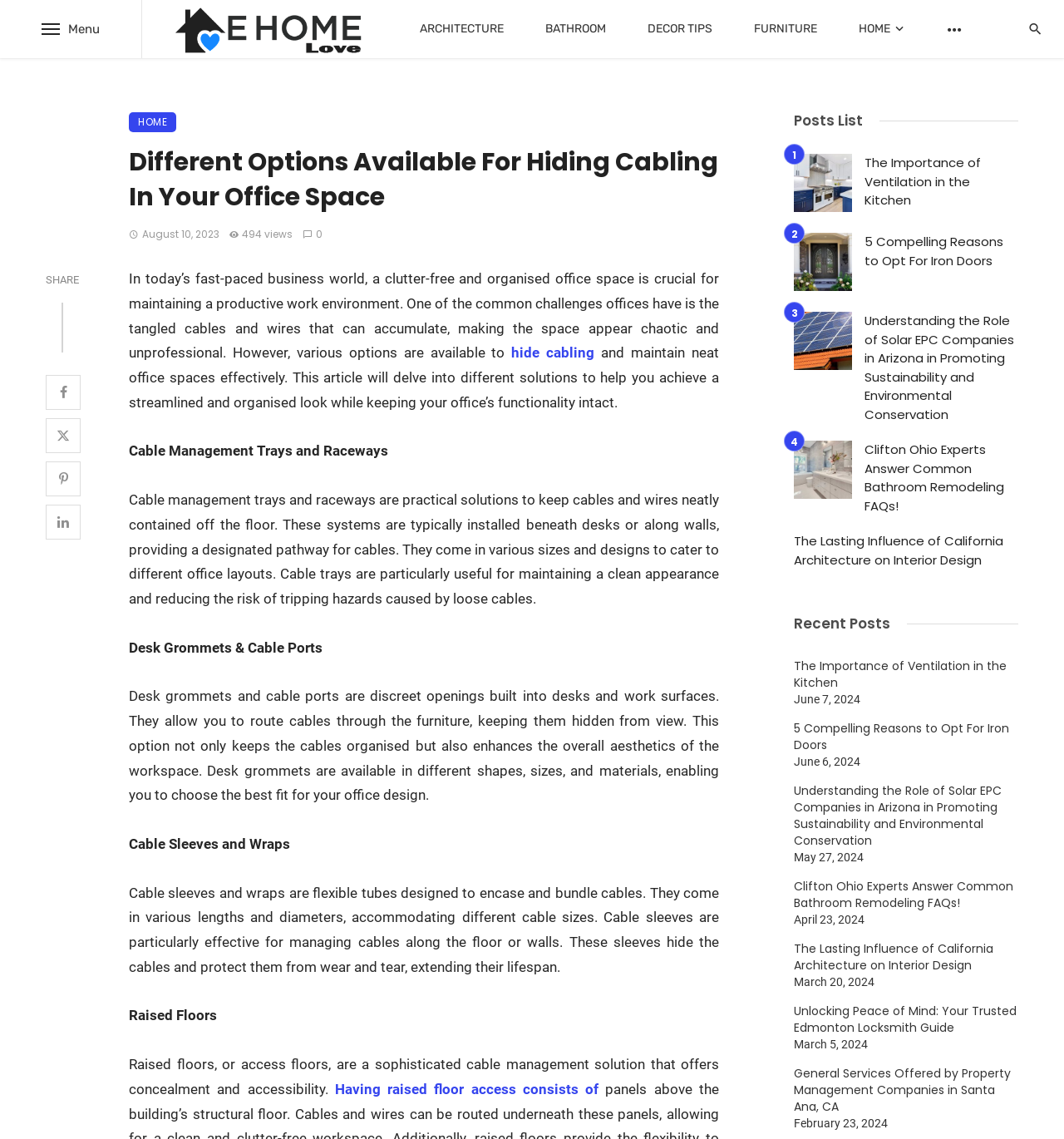Answer briefly with one word or phrase:
What is the function of raised floors?

Concealment and accessibility